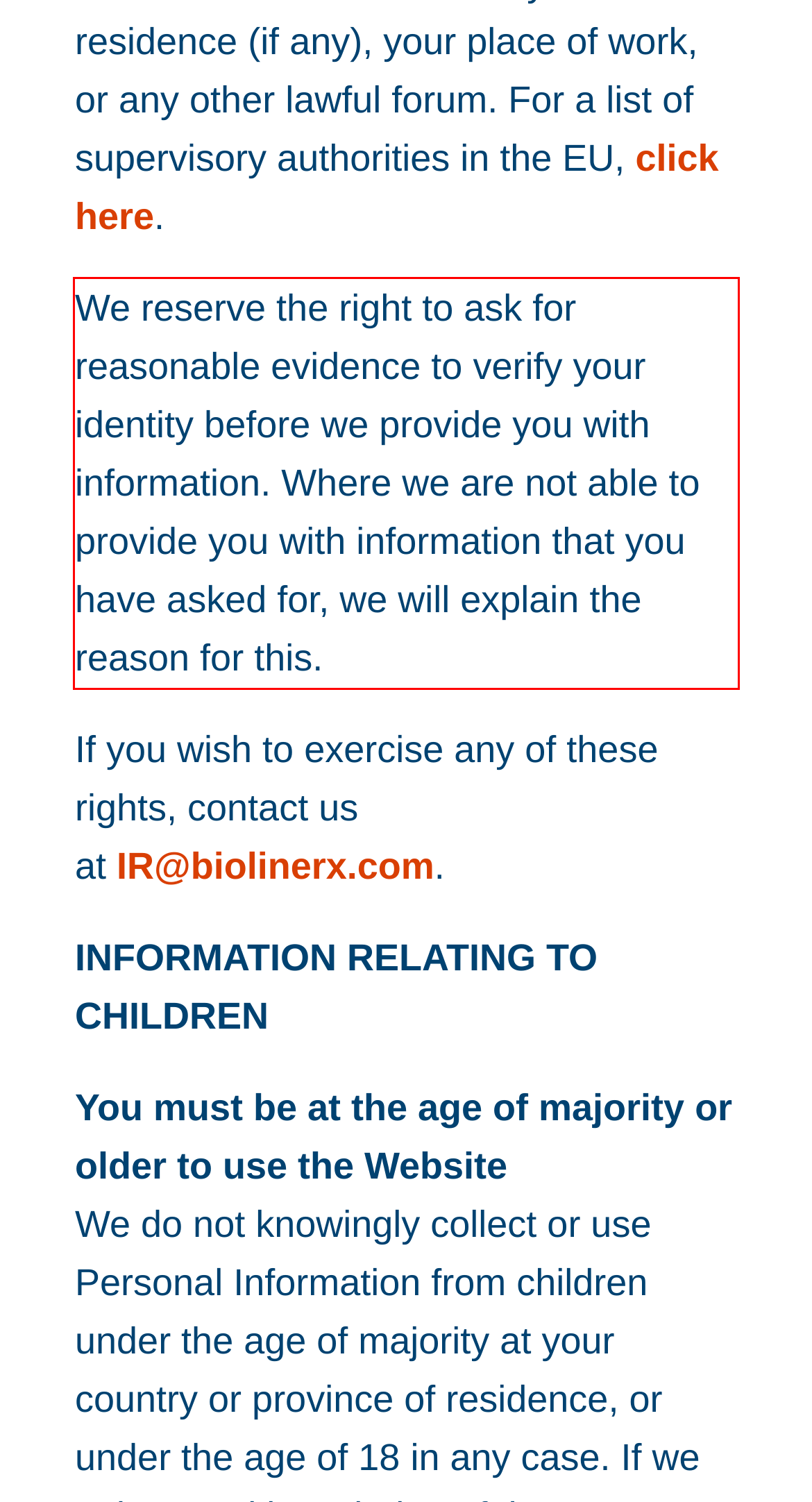Inspect the webpage screenshot that has a red bounding box and use OCR technology to read and display the text inside the red bounding box.

We reserve the right to ask for reasonable evidence to verify your identity before we provide you with information. Where we are not able to provide you with information that you have asked for, we will explain the reason for this.